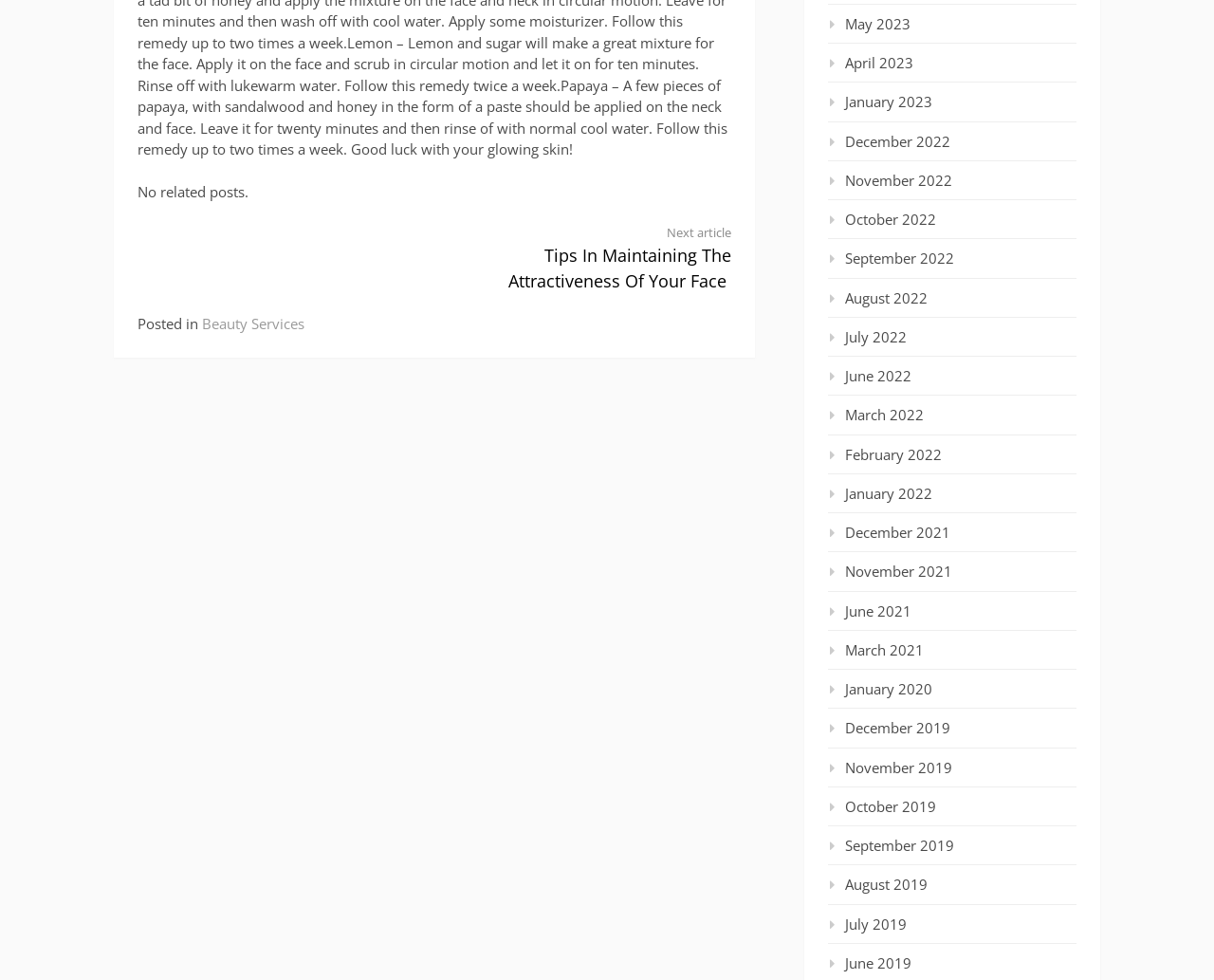Please give a short response to the question using one word or a phrase:
How many months are listed in the archive?

24